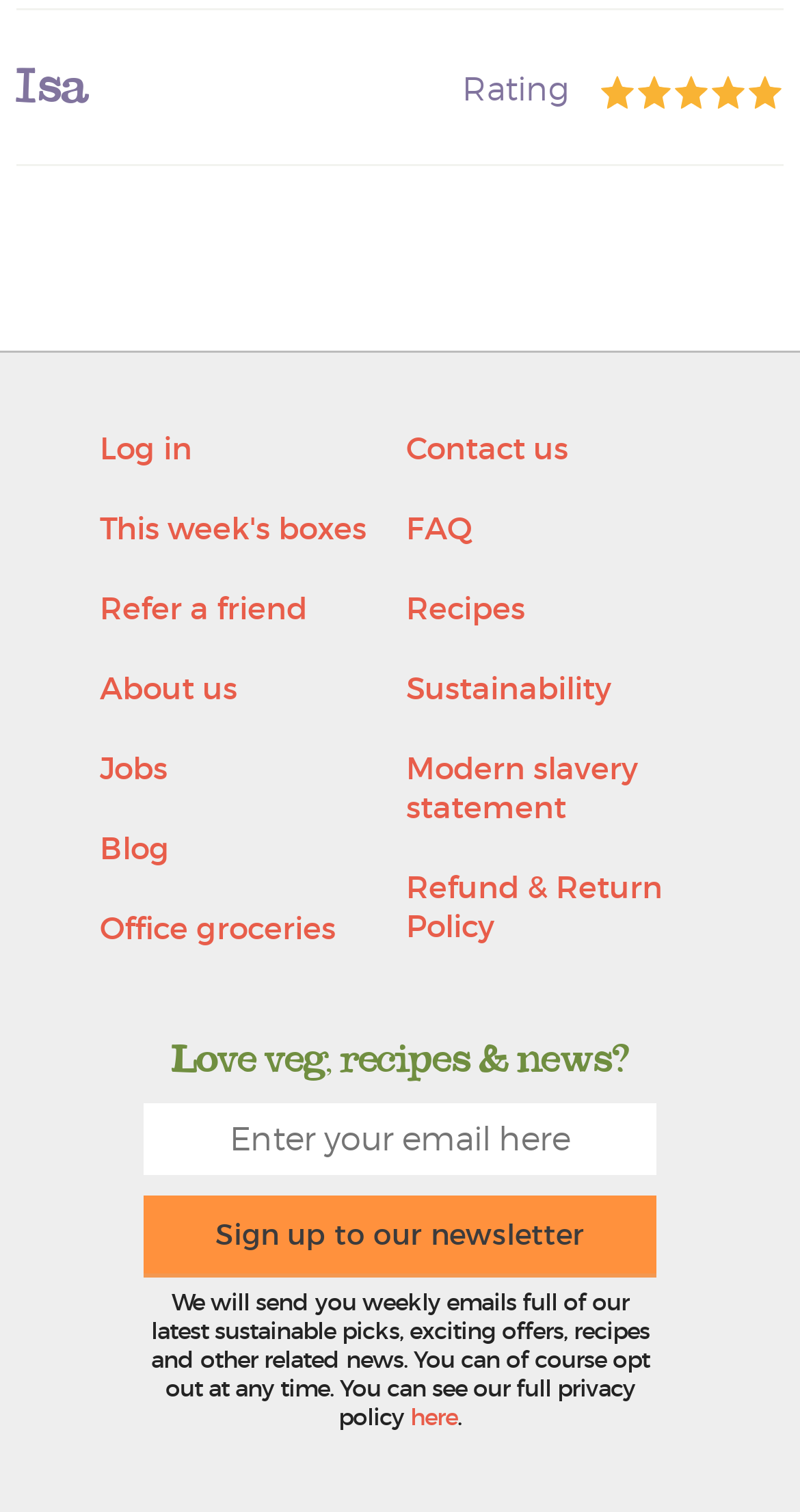What is the position of the 'About us' link on the webpage?
Identify the answer in the screenshot and reply with a single word or phrase.

Fourth link from the top